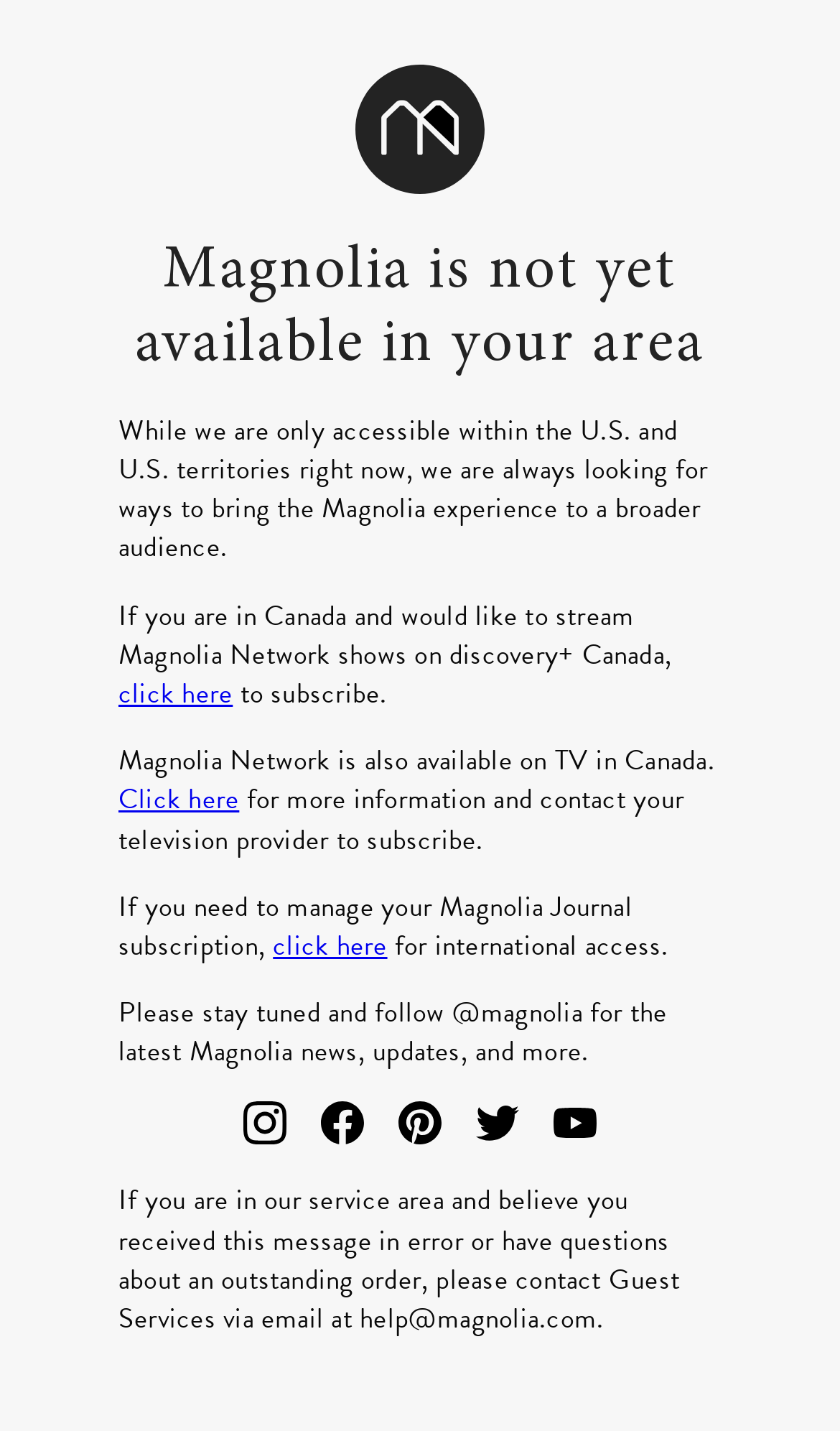Pinpoint the bounding box coordinates of the clickable area needed to execute the instruction: "follow Magnolia on Instagram". The coordinates should be specified as four float numbers between 0 and 1, i.e., [left, top, right, bottom].

[0.274, 0.769, 0.356, 0.806]